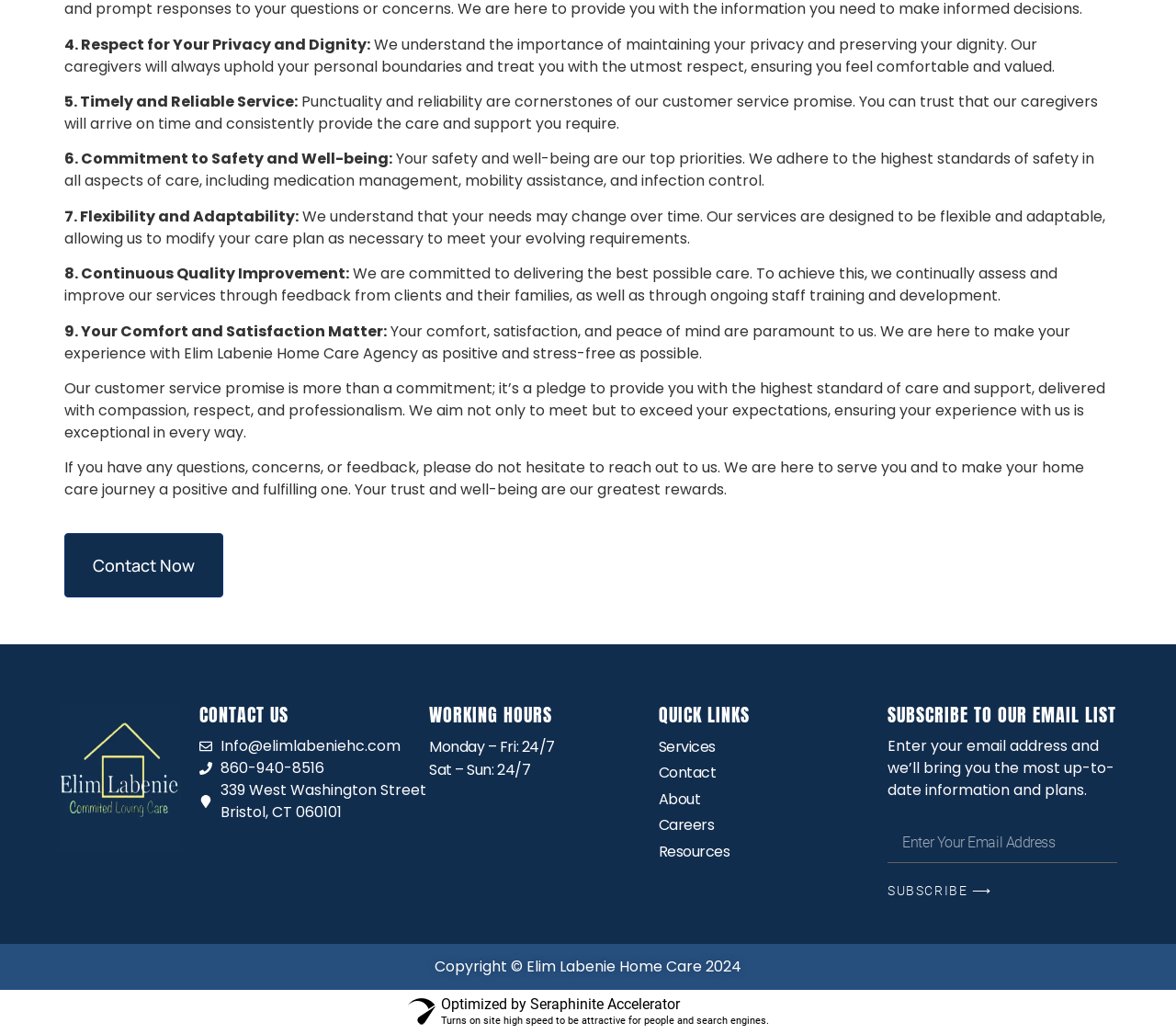Using the provided element description: "About", determine the bounding box coordinates of the corresponding UI element in the screenshot.

[0.56, 0.762, 0.755, 0.784]